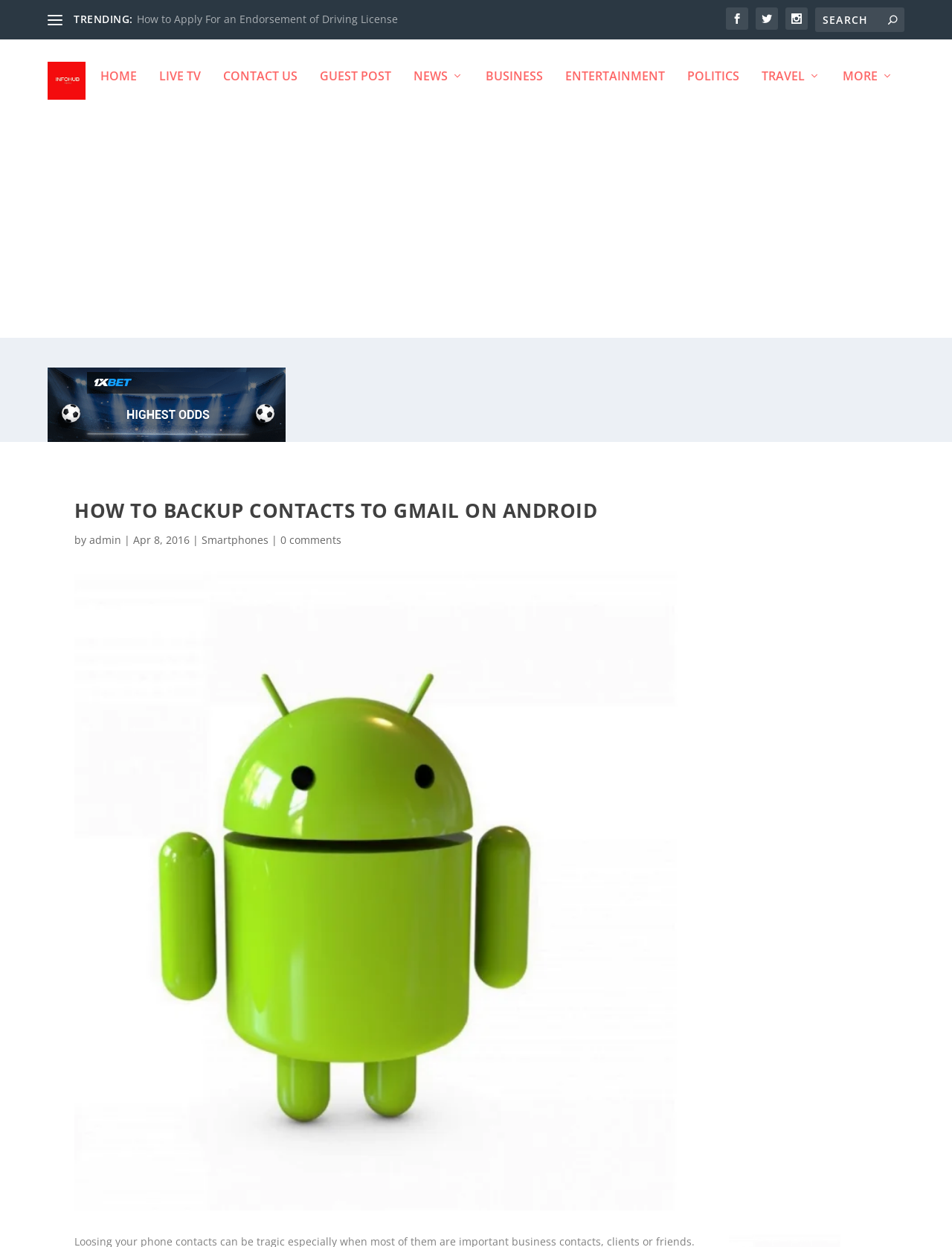Indicate the bounding box coordinates of the element that needs to be clicked to satisfy the following instruction: "Read the article about backing up contacts to Gmail on Android". The coordinates should be four float numbers between 0 and 1, i.e., [left, top, right, bottom].

[0.078, 0.45, 0.922, 0.476]